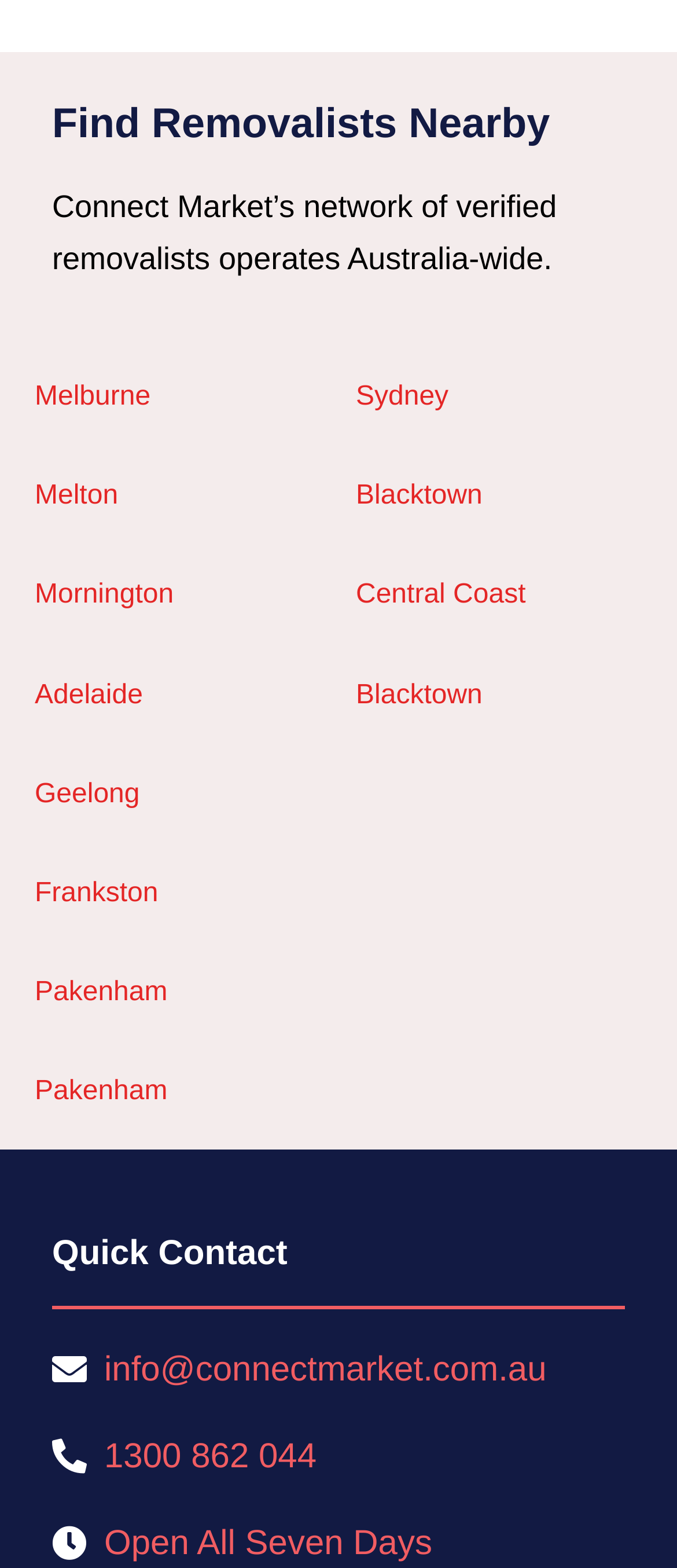What is the email address provided for contact?
Answer the question with a thorough and detailed explanation.

I looked for the StaticText element with the email address and found it to be 'info@connectmarket.com.au'.